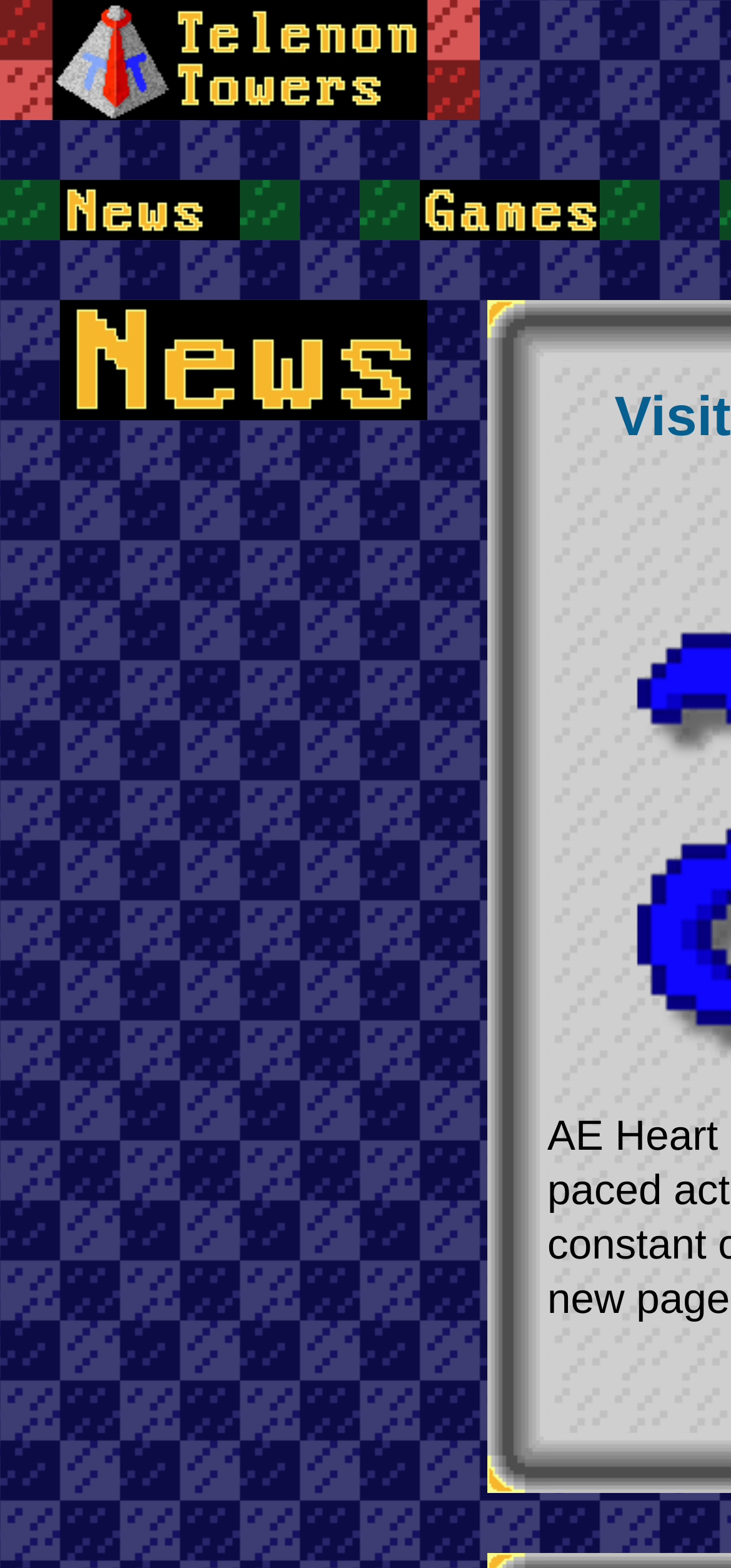Given the element description "Telenon Towers", identify the bounding box of the corresponding UI element.

[0.0, 0.0, 0.656, 0.077]